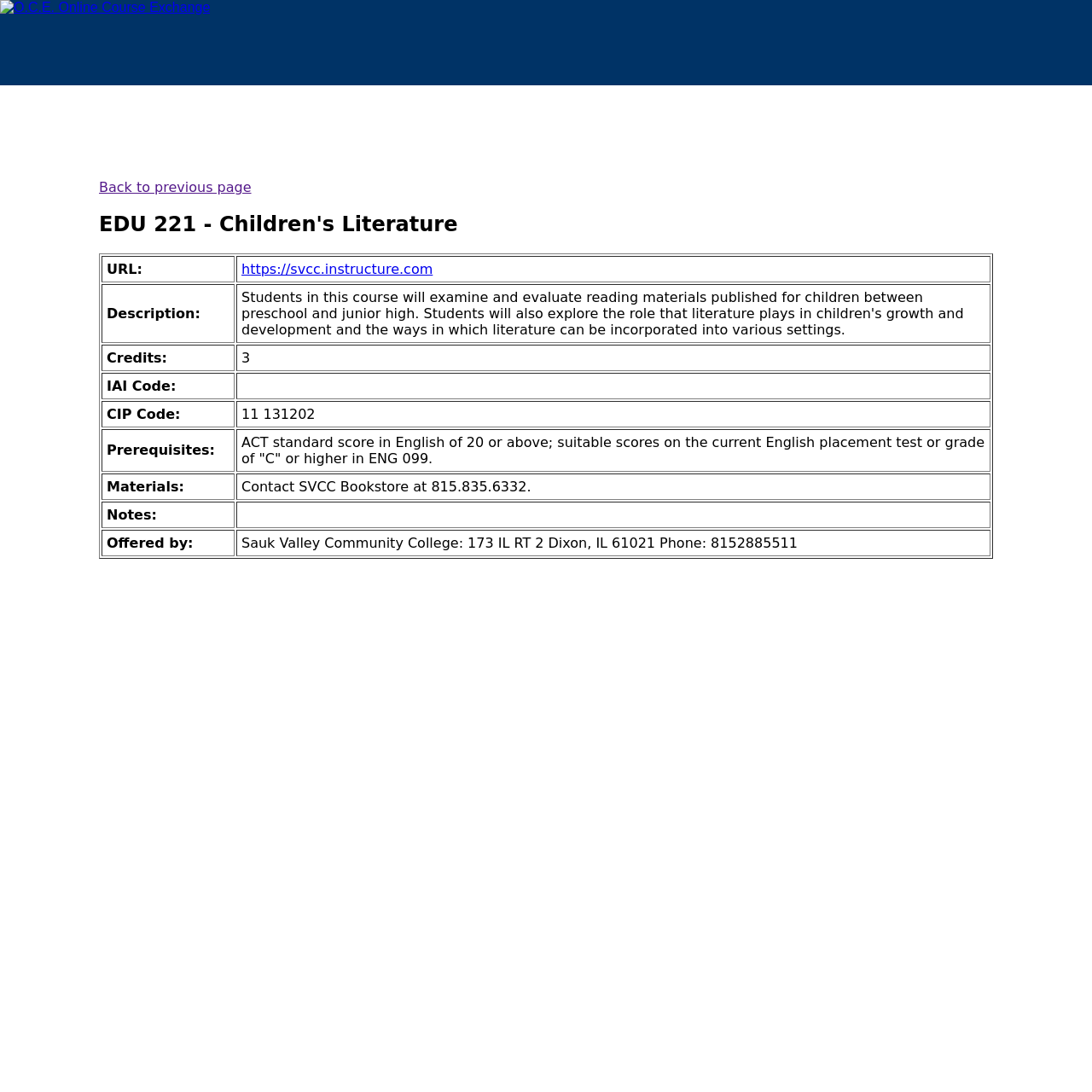Using the element description provided, determine the bounding box coordinates in the format (top-left x, top-left y, bottom-right x, bottom-right y). Ensure that all values are floating point numbers between 0 and 1. Element description: https://svcc.instructure.com

[0.221, 0.239, 0.396, 0.254]